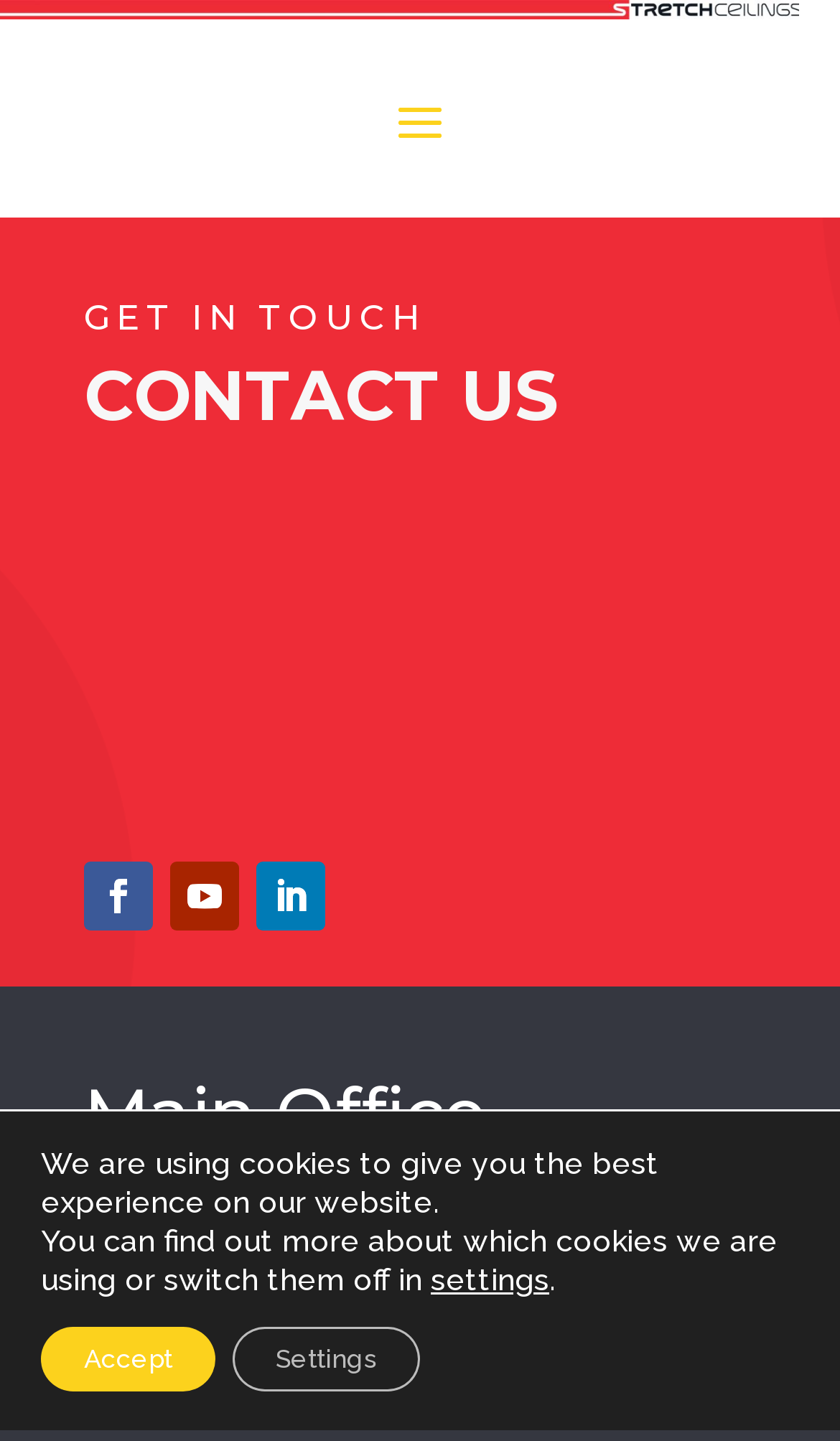What is the location of the main office?
Please answer the question with a single word or phrase, referencing the image.

Camberley